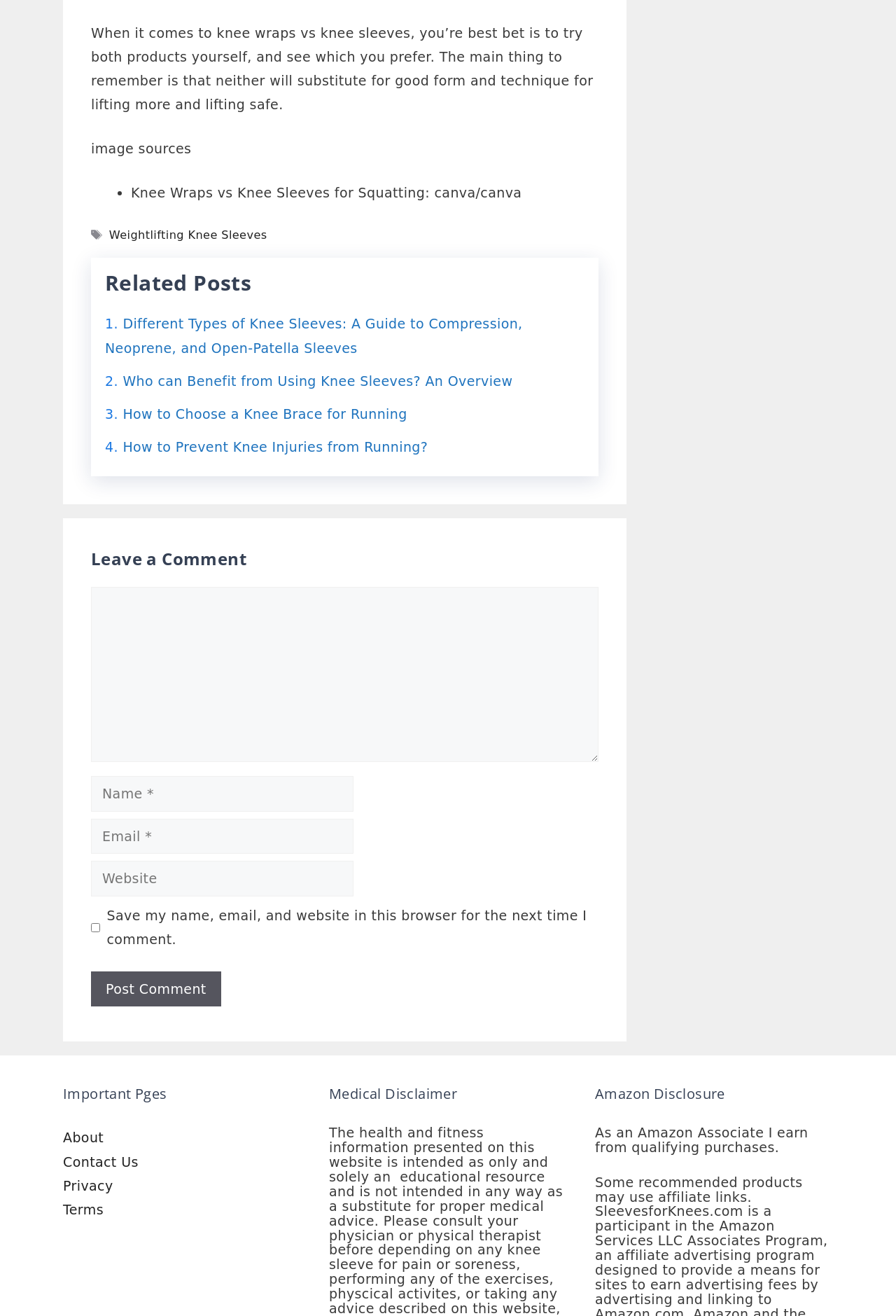Give a one-word or one-phrase response to the question: 
What is the title of the section that lists related posts?

Related Posts